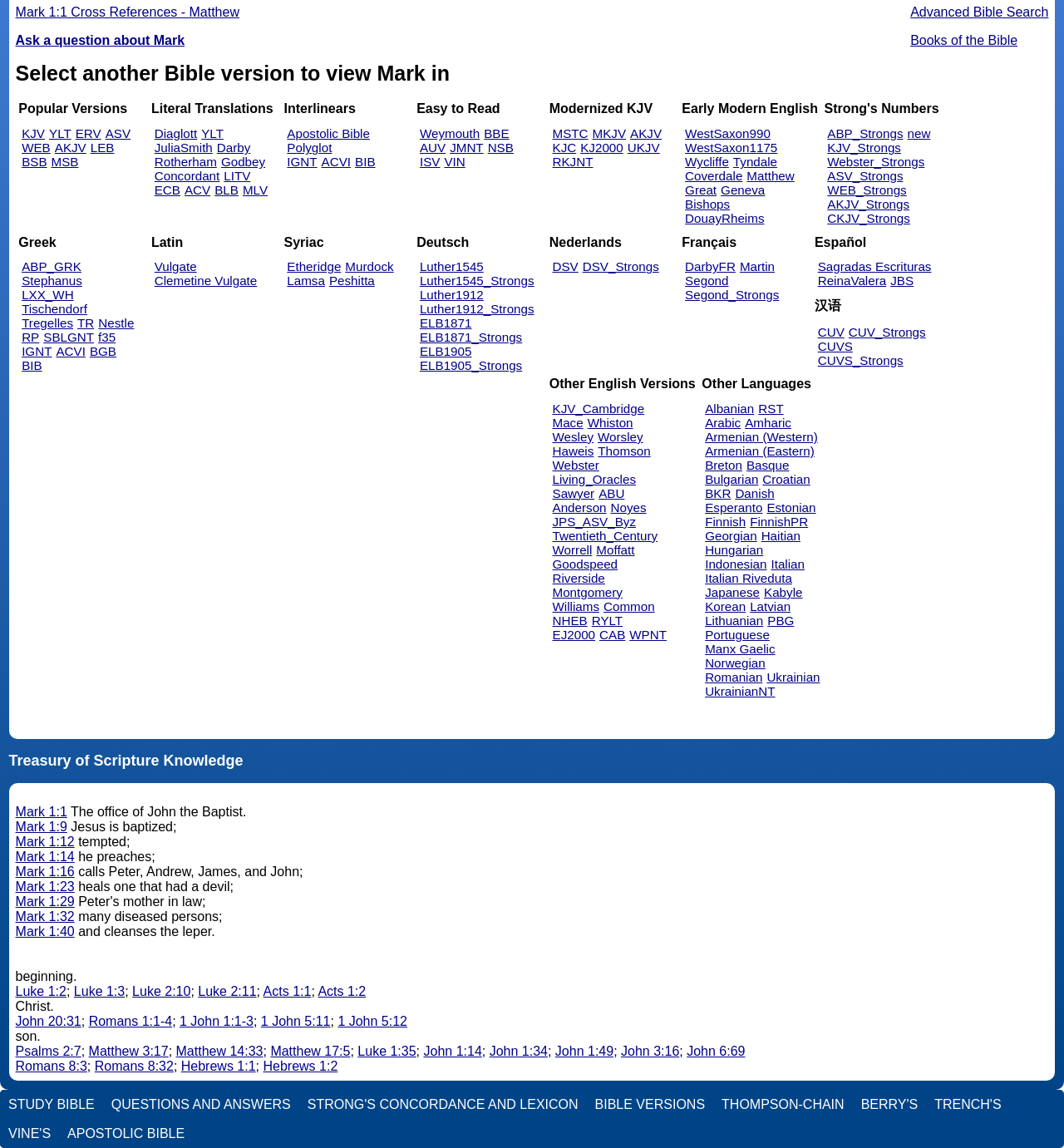Identify the bounding box of the UI element that matches this description: "Ask a question about Mark".

[0.014, 0.029, 0.174, 0.041]